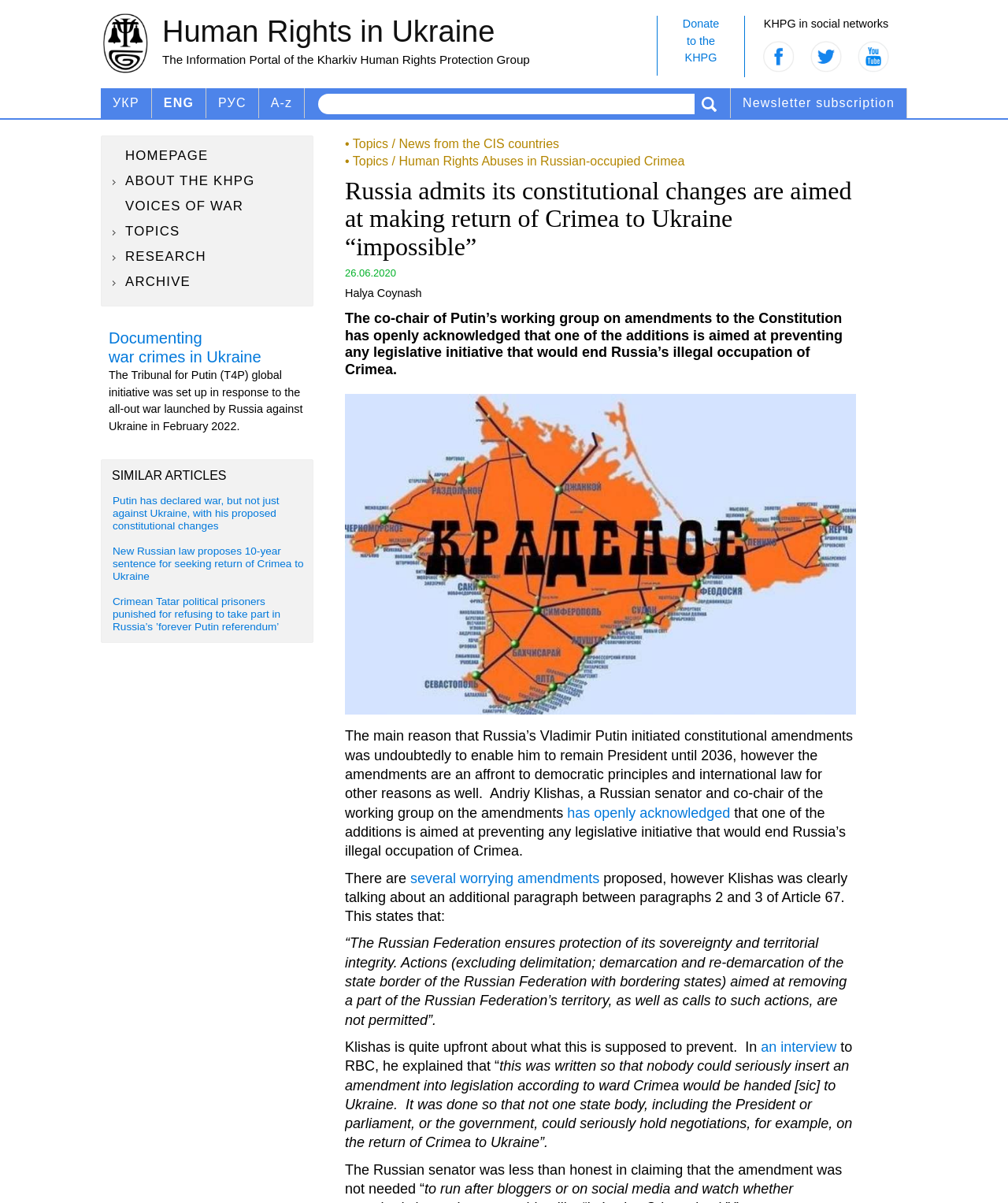Find the bounding box coordinates for the UI element that matches this description: "Research".

[0.105, 0.206, 0.31, 0.221]